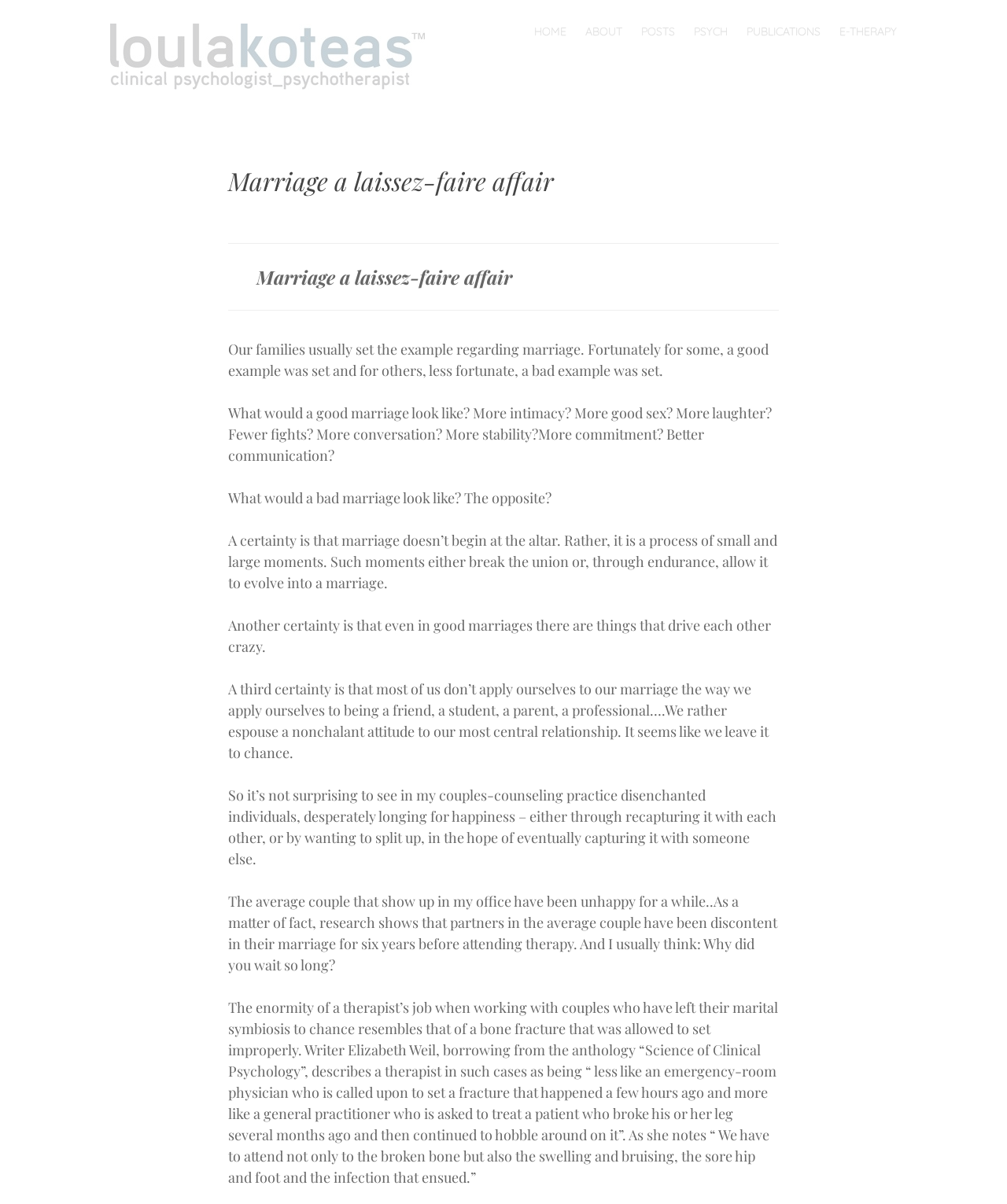What is the author's profession?
Using the information from the image, provide a comprehensive answer to the question.

Based on the content of the webpage, specifically the text 'in my couples-counseling practice', it can be inferred that the author is a therapist.